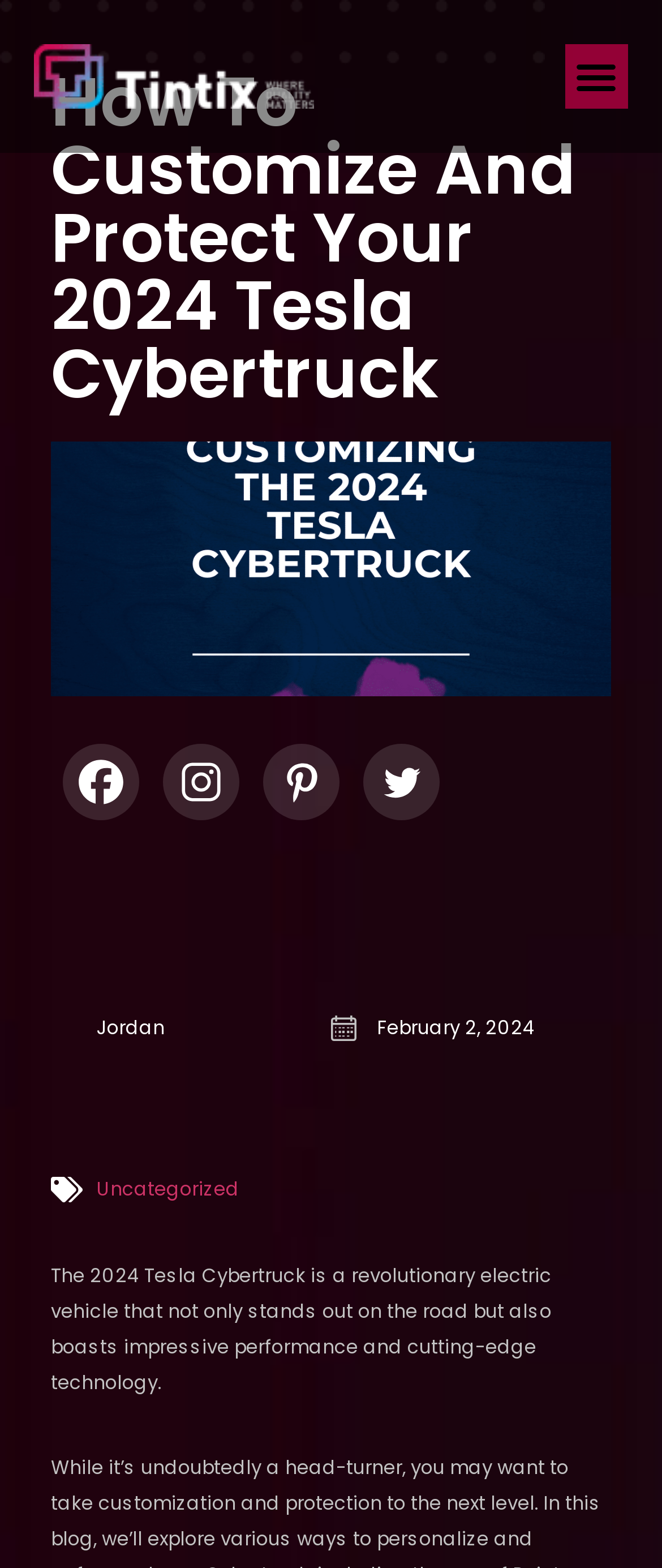Given the content of the image, can you provide a detailed answer to the question?
What is the date of the article?

I found the date of the article by reading the StaticText element with the content 'February 2, 2024' which suggests that the article was published on this date.